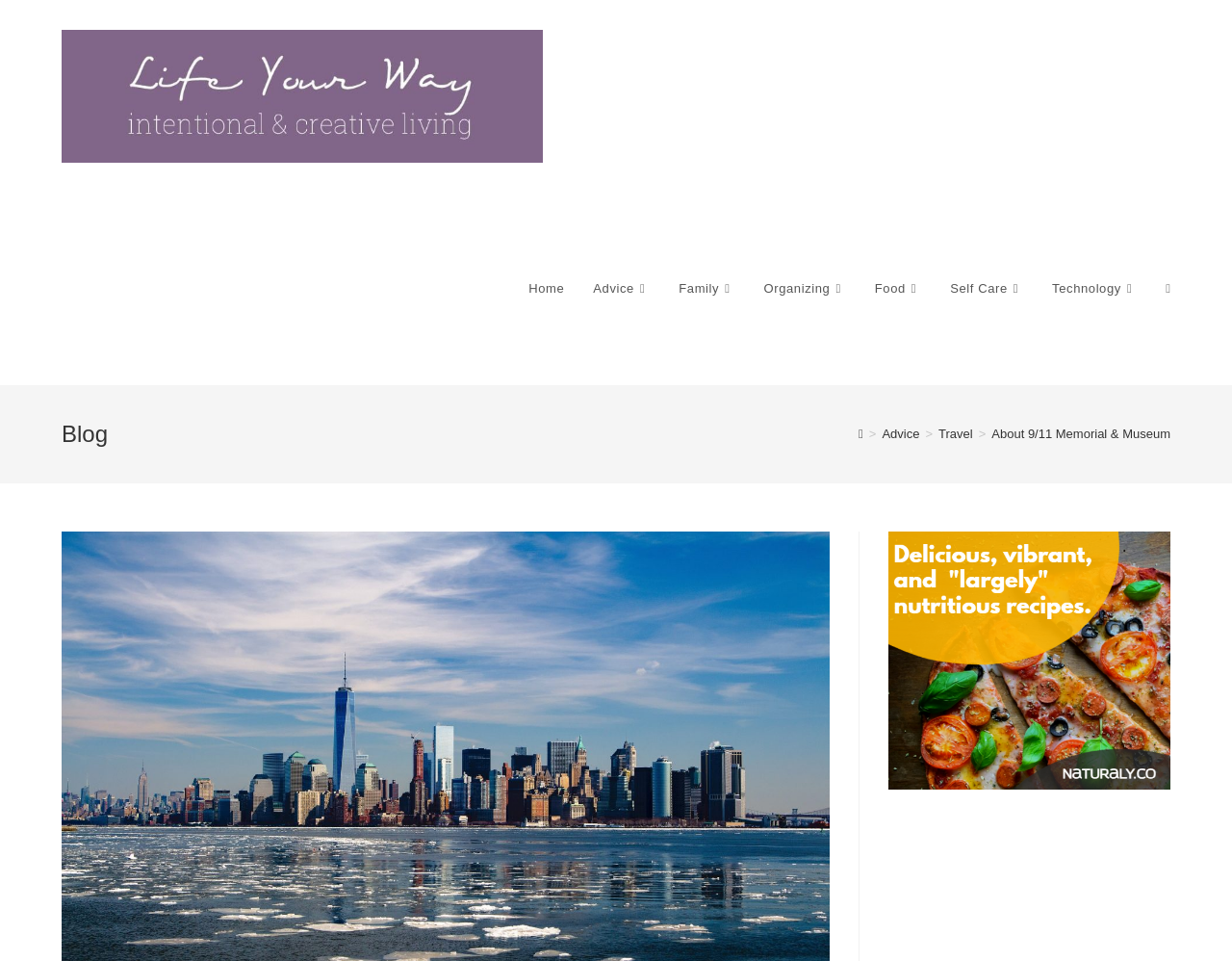Provide a brief response to the question below using one word or phrase:
What are the categories available on the website?

Home, Advice, Family, etc.